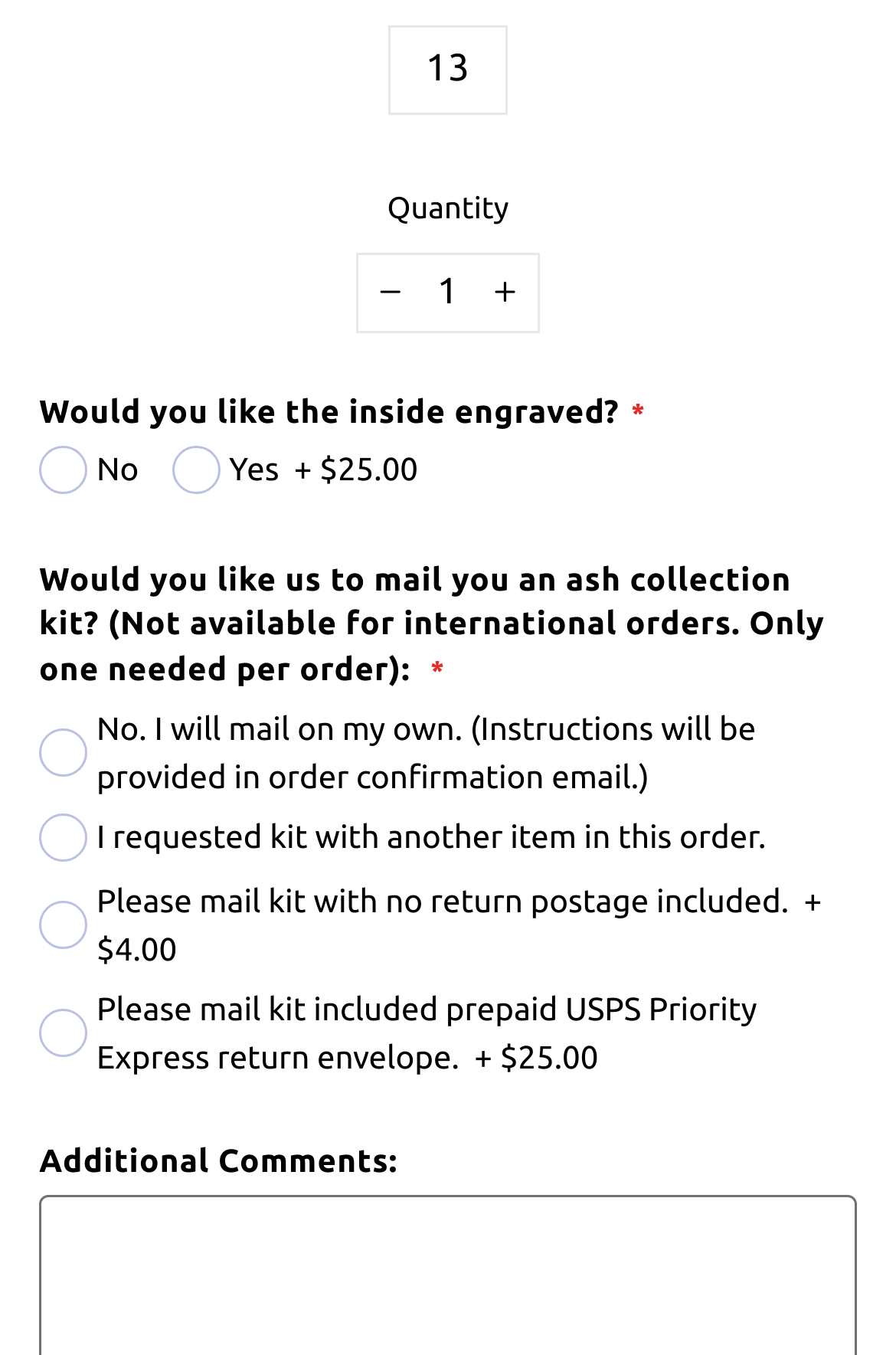Select the bounding box coordinates of the element I need to click to carry out the following instruction: "Add additional comments".

[0.044, 0.842, 0.444, 0.87]